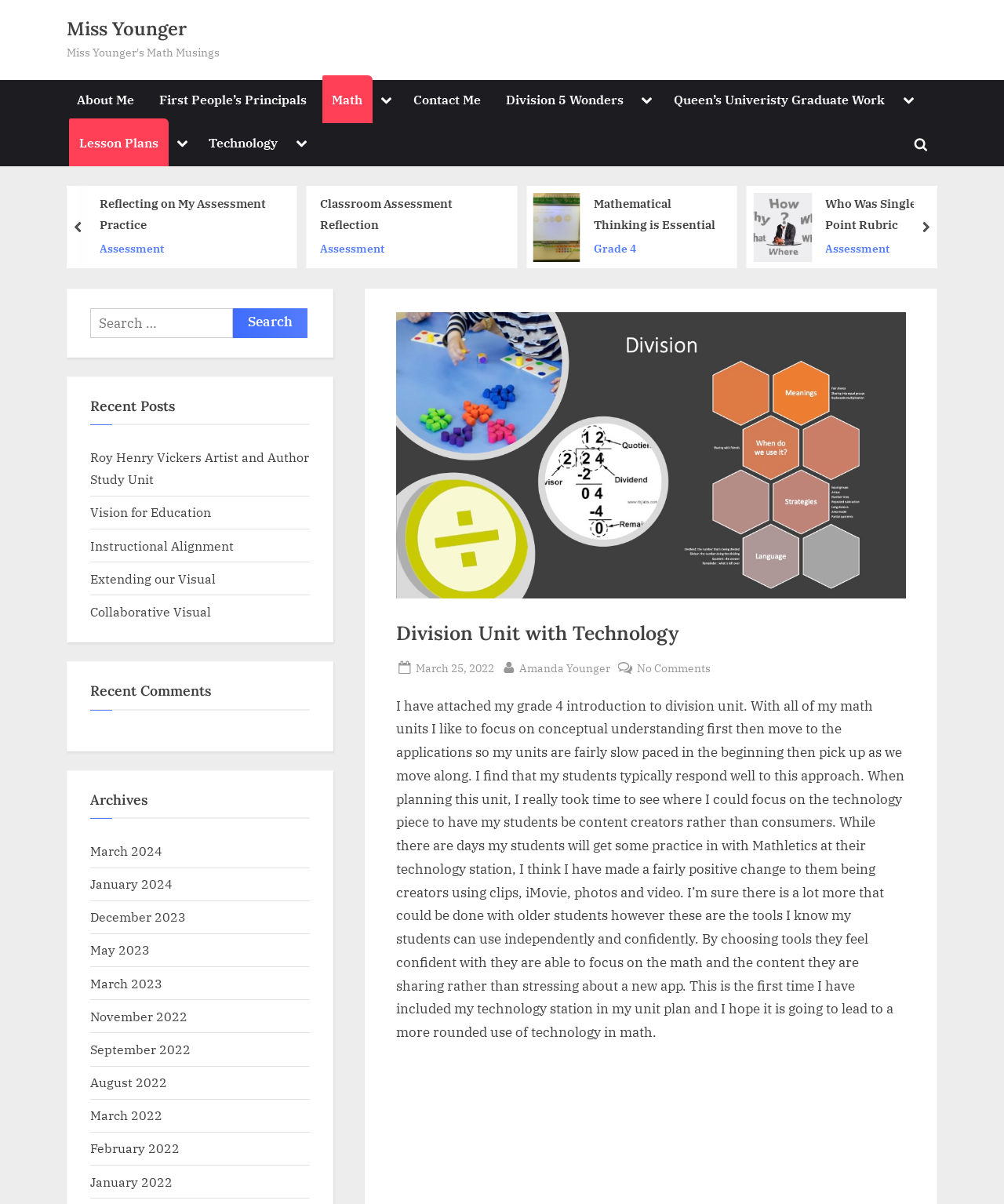Determine the bounding box for the described UI element: "Math At Home".

[0.33, 0.194, 0.518, 0.23]